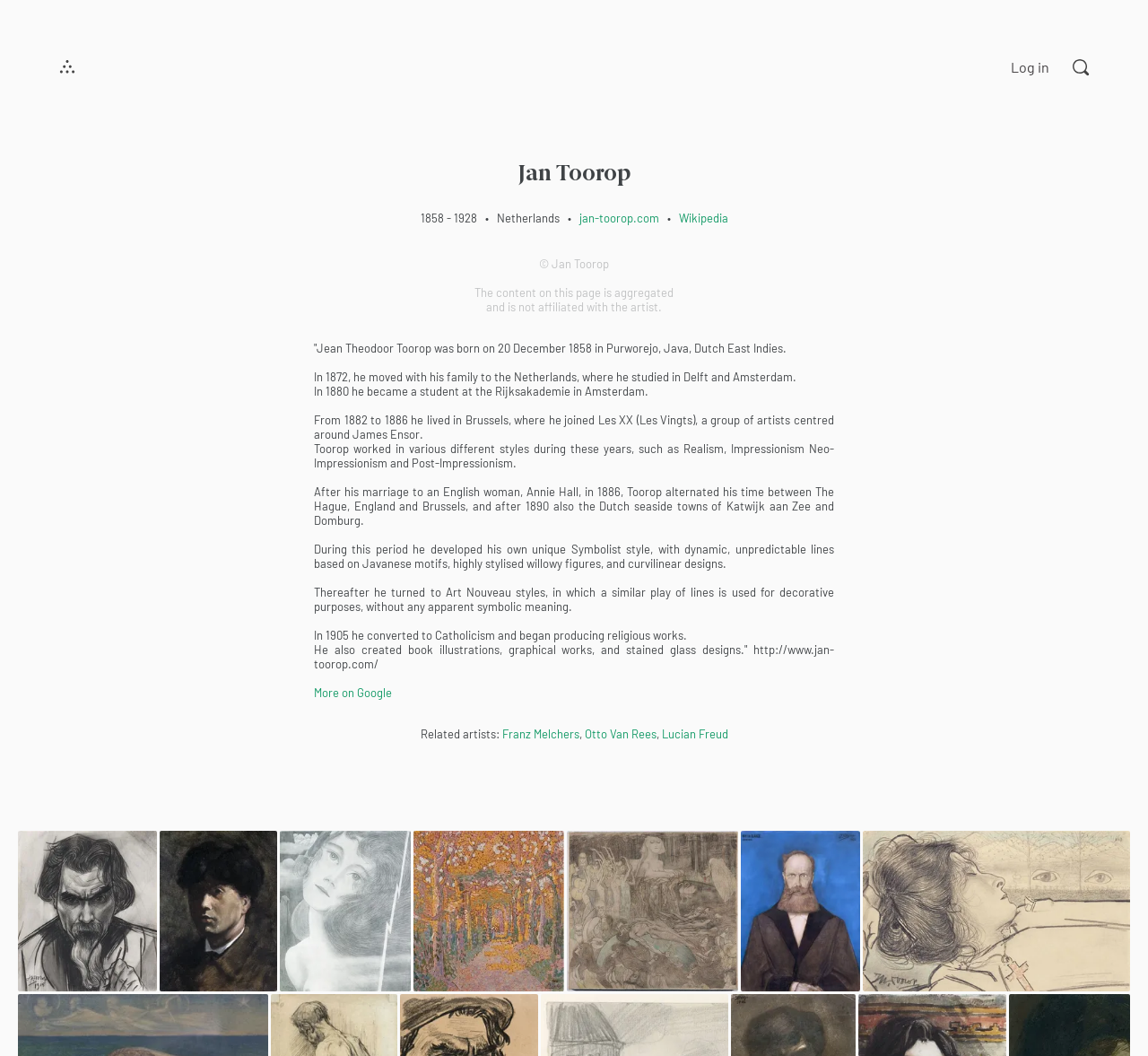Extract the bounding box coordinates of the UI element described by: "« Apr". The coordinates should include four float numbers ranging from 0 to 1, e.g., [left, top, right, bottom].

None